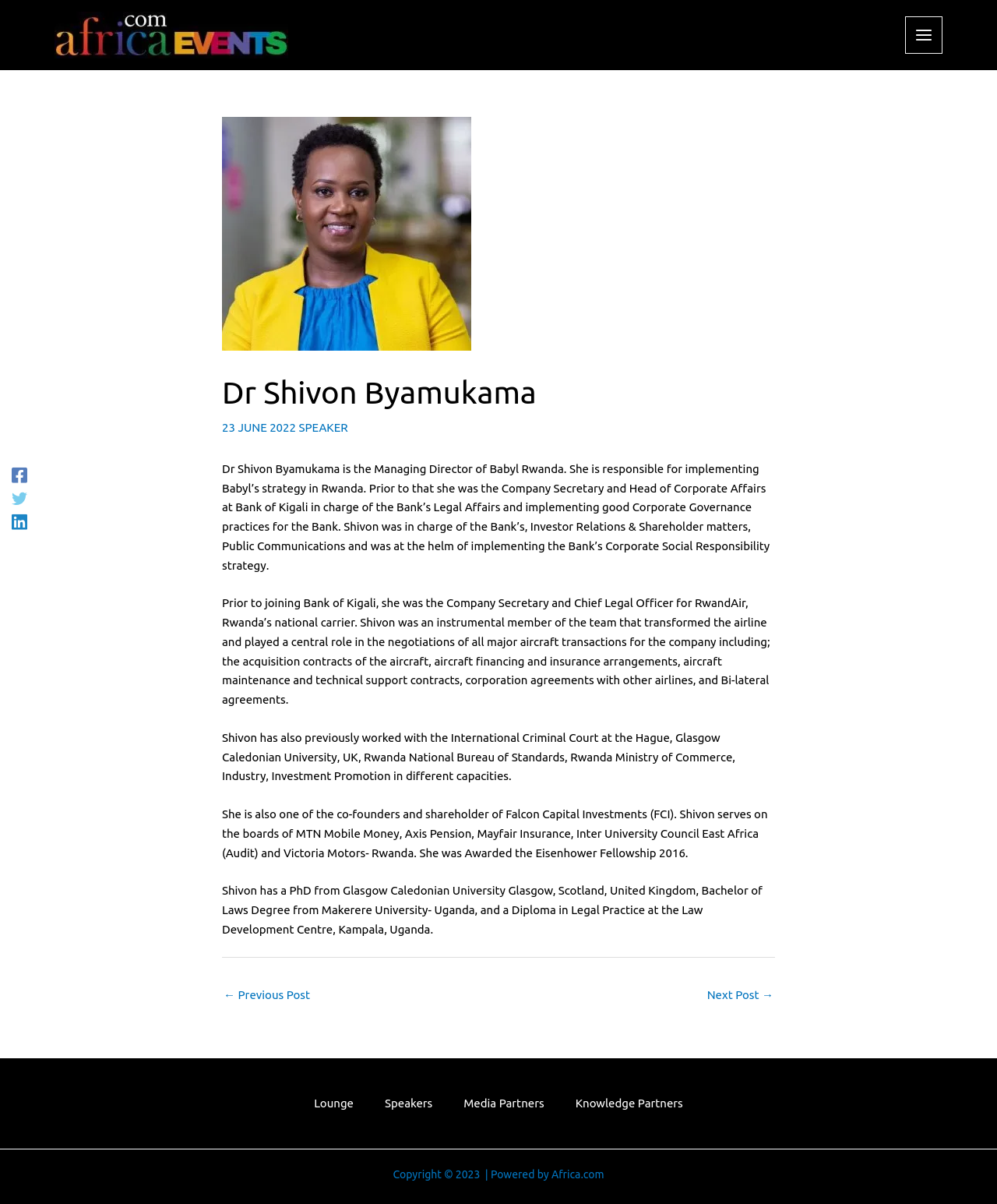Pinpoint the bounding box coordinates of the area that must be clicked to complete this instruction: "Go to the 'Speakers' page".

[0.37, 0.909, 0.449, 0.925]